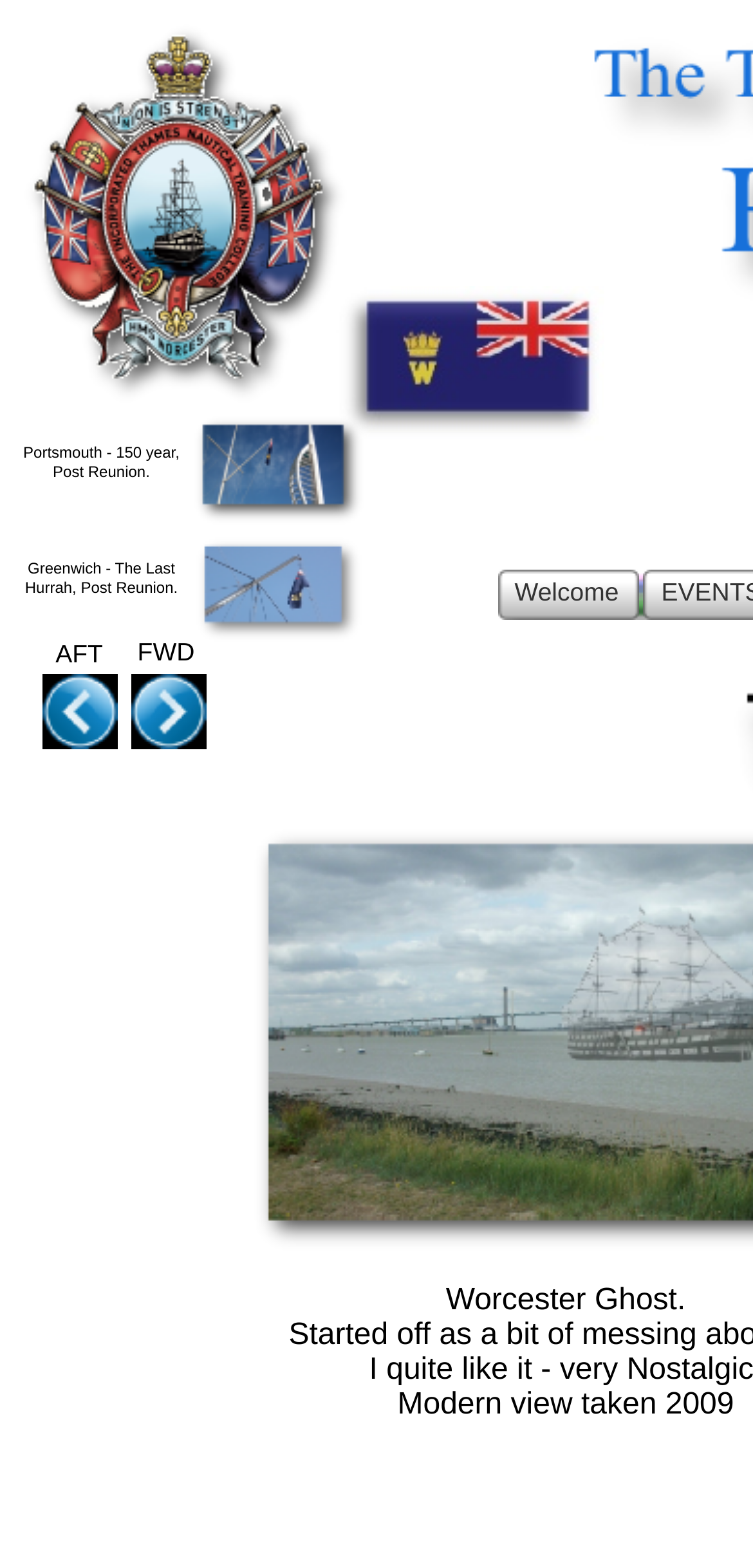Write an extensive caption that covers every aspect of the webpage.

The webpage appears to be the official site of the Association of Old Worcesters, covering the period from 1862 to 1968. At the top, there are two lines of text, "Portsmouth -" and "150 year, Post Reunion.", which seem to be related to a reunion event. 

Below these lines, there is a link labeled "Welcome" positioned towards the right side of the page. 

Further down, there are two more lines of text, "Greenwich -" and "The Last Hurrah, Post Reunion.", which may be related to another reunion event. 

To the right of these lines, there are two images, one labeled "70s ~ End" and the other labeled "SHOP SALES". 

Below these images, there are three lines of text, "AFT", "FWD", and "Worcester Ghost.", which may be related to navigation or categories. 

At the bottom of the page, there is a line of text "Modern view taken 2009", which seems to be a caption for an image, although the image itself is not explicitly mentioned in the accessibility tree.